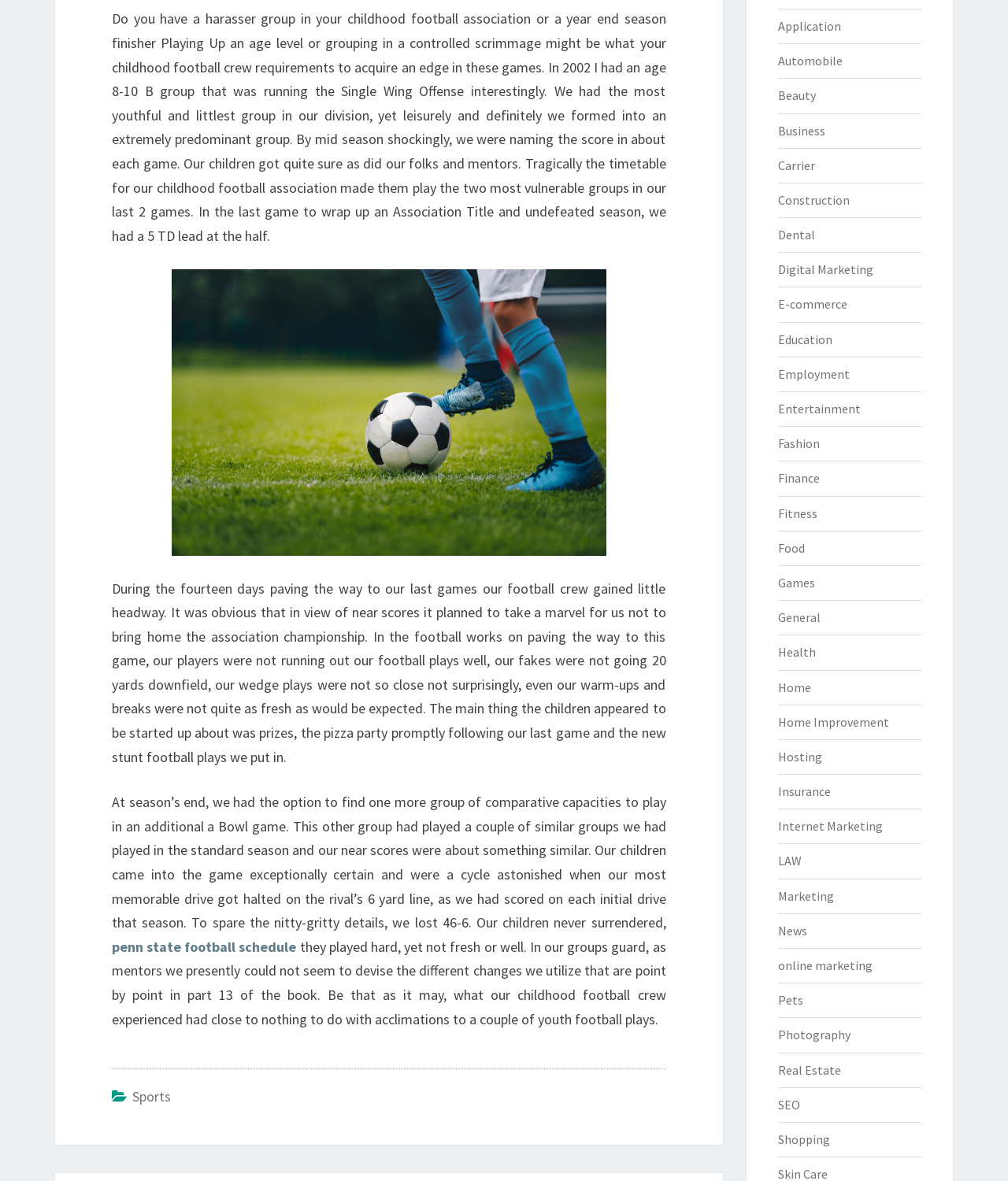Find the coordinates for the bounding box of the element with this description: "Home Improvement".

[0.771, 0.604, 0.882, 0.618]